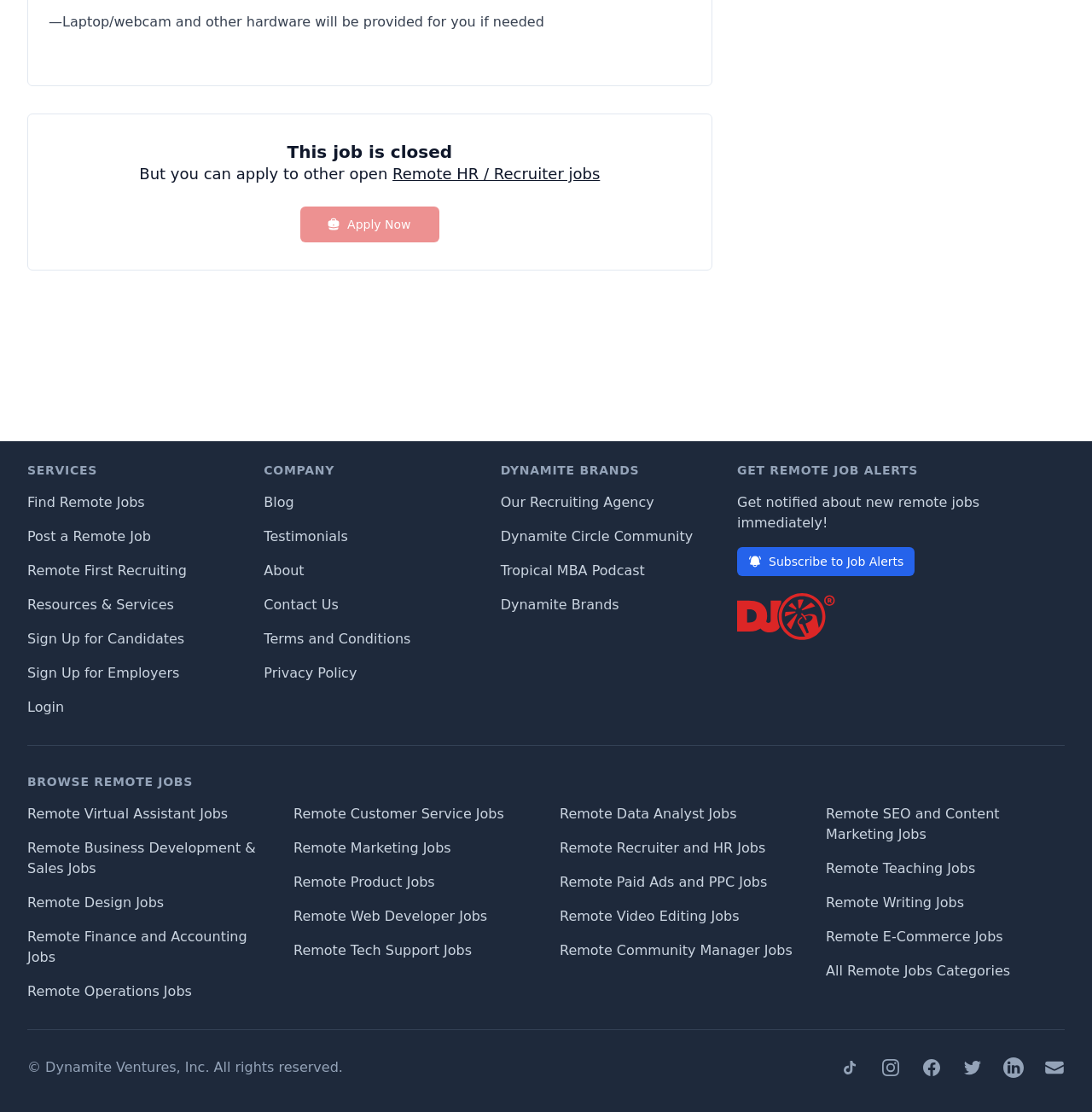Locate the bounding box coordinates of the area you need to click to fulfill this instruction: 'Get remote job alerts'. The coordinates must be in the form of four float numbers ranging from 0 to 1: [left, top, right, bottom].

[0.675, 0.492, 0.838, 0.518]